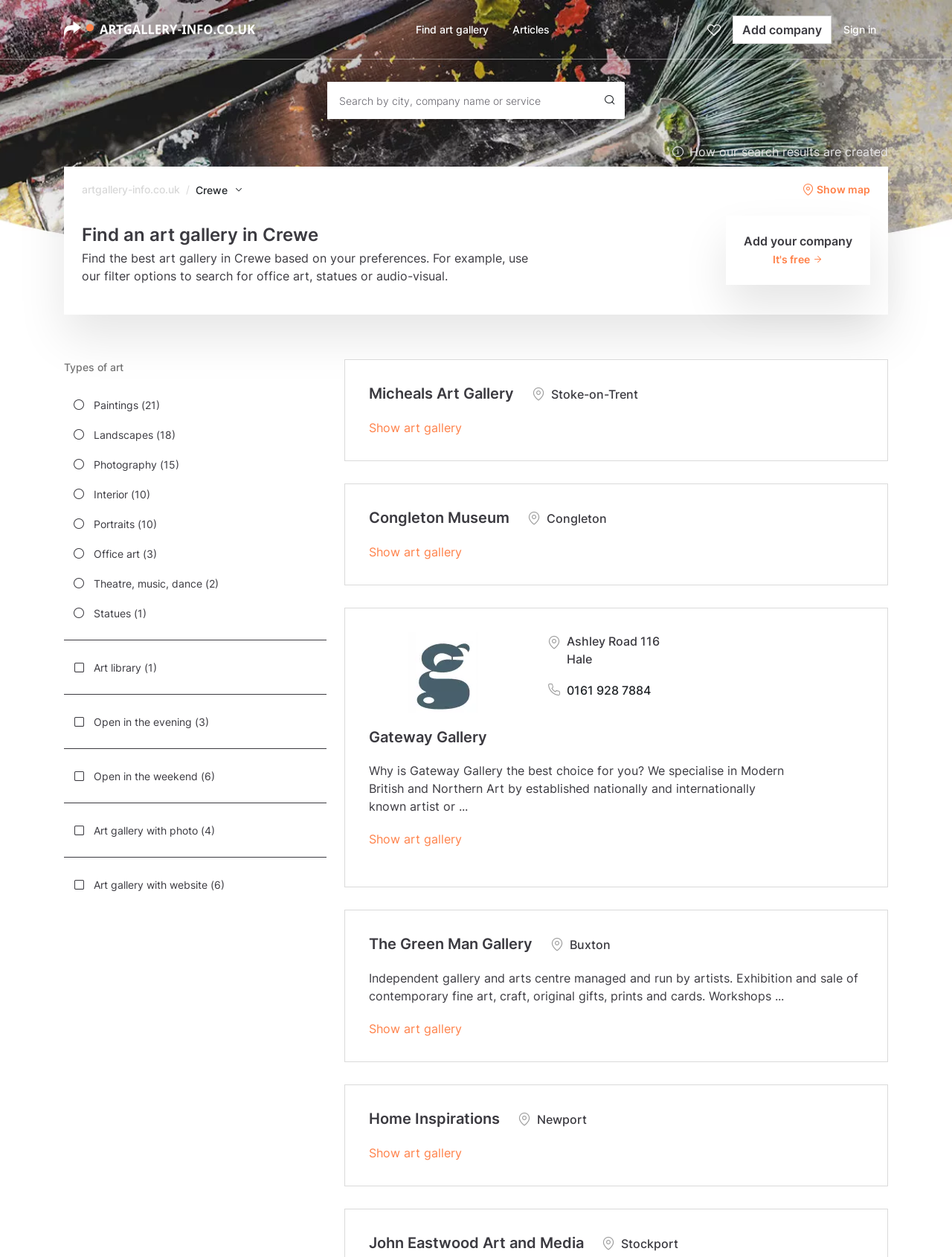Given the element description "Open in the weekend (6)" in the screenshot, predict the bounding box coordinates of that UI element.

[0.067, 0.605, 0.343, 0.629]